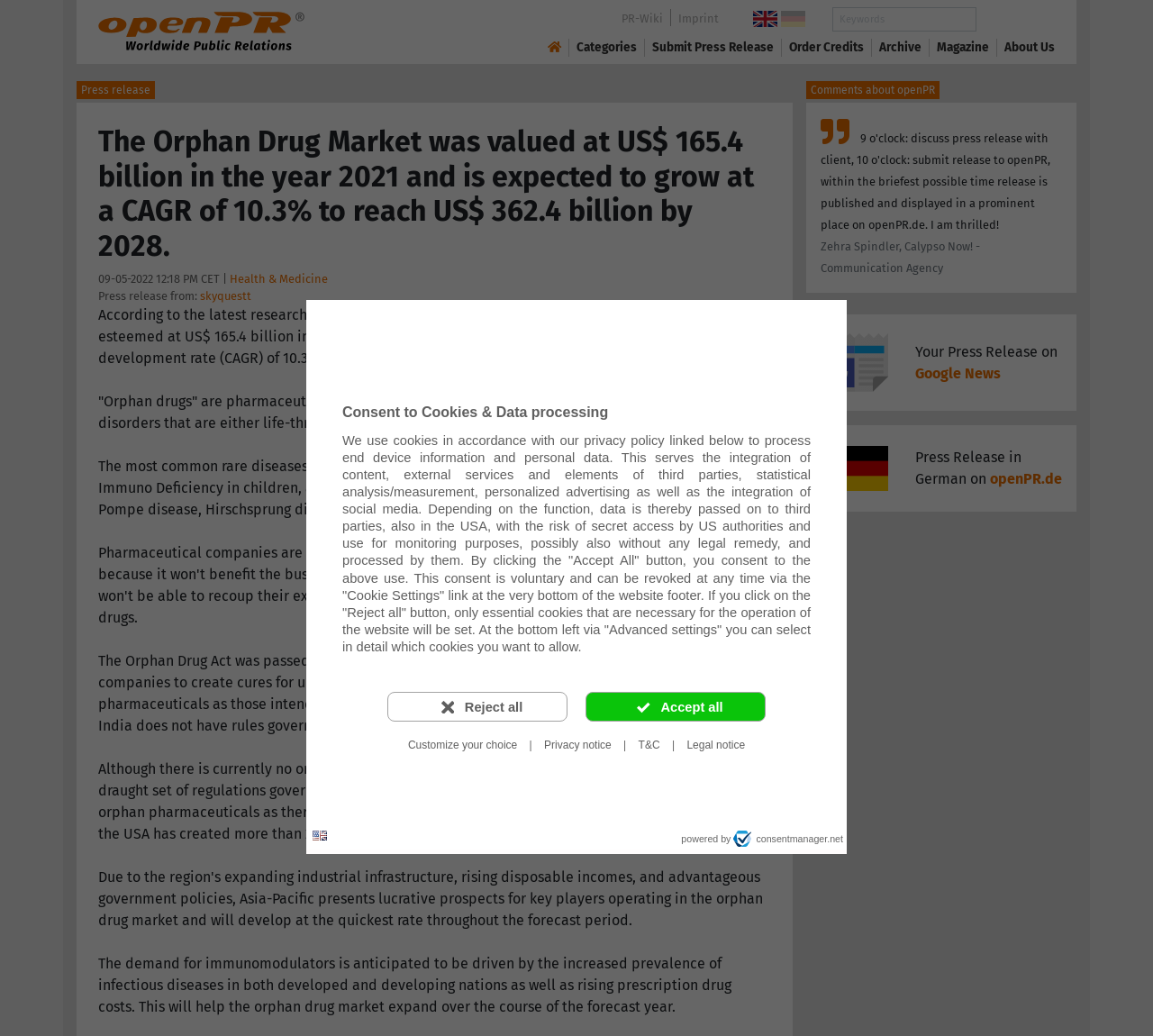Can you specify the bounding box coordinates of the area that needs to be clicked to fulfill the following instruction: "Sign up for email updates"?

None